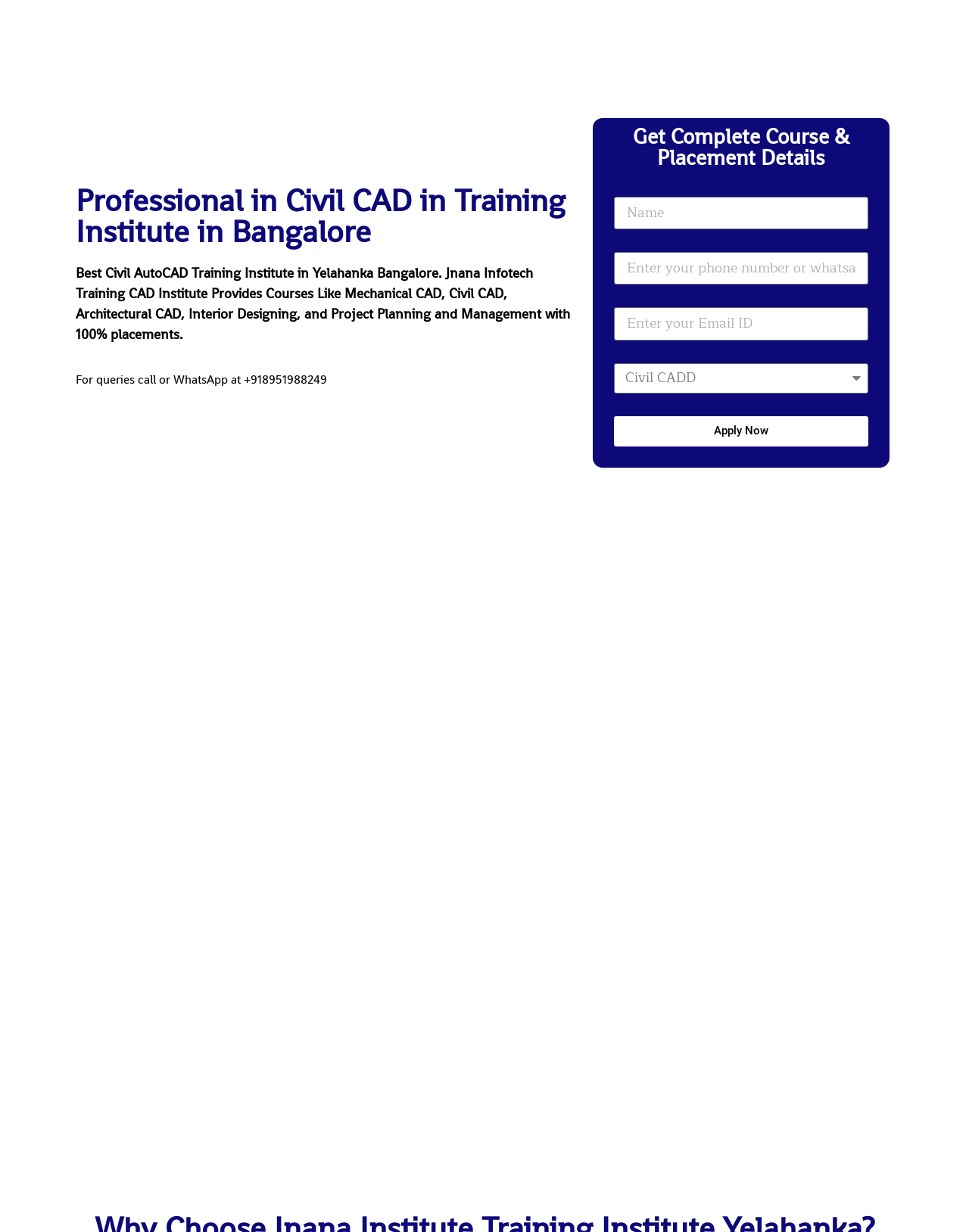Please reply to the following question with a single word or a short phrase:
What is the phone number for queries?

+918951988249